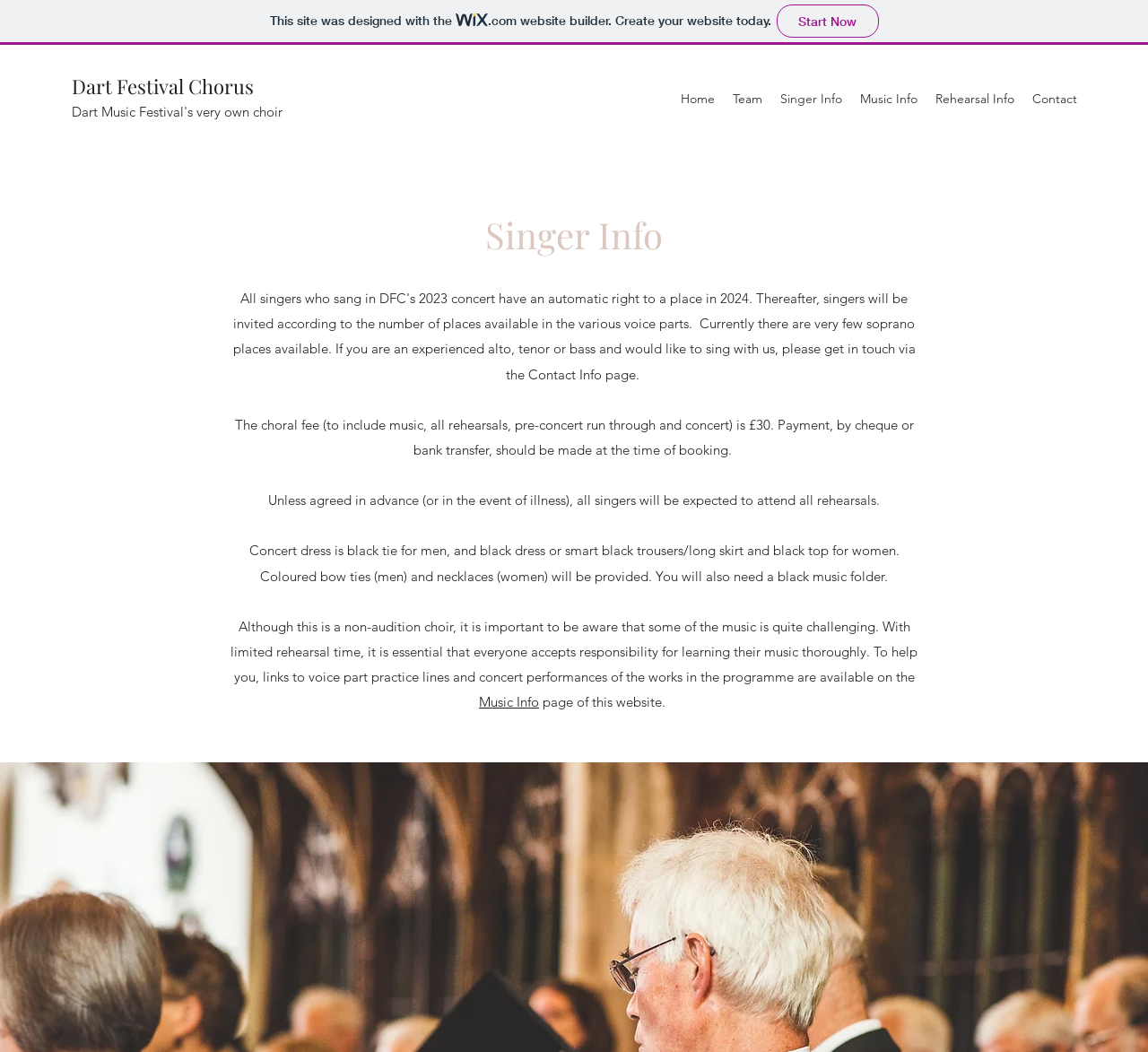Using the given element description, provide the bounding box coordinates (top-left x, top-left y, bottom-right x, bottom-right y) for the corresponding UI element in the screenshot: Dart Festival Chorus

[0.062, 0.069, 0.221, 0.095]